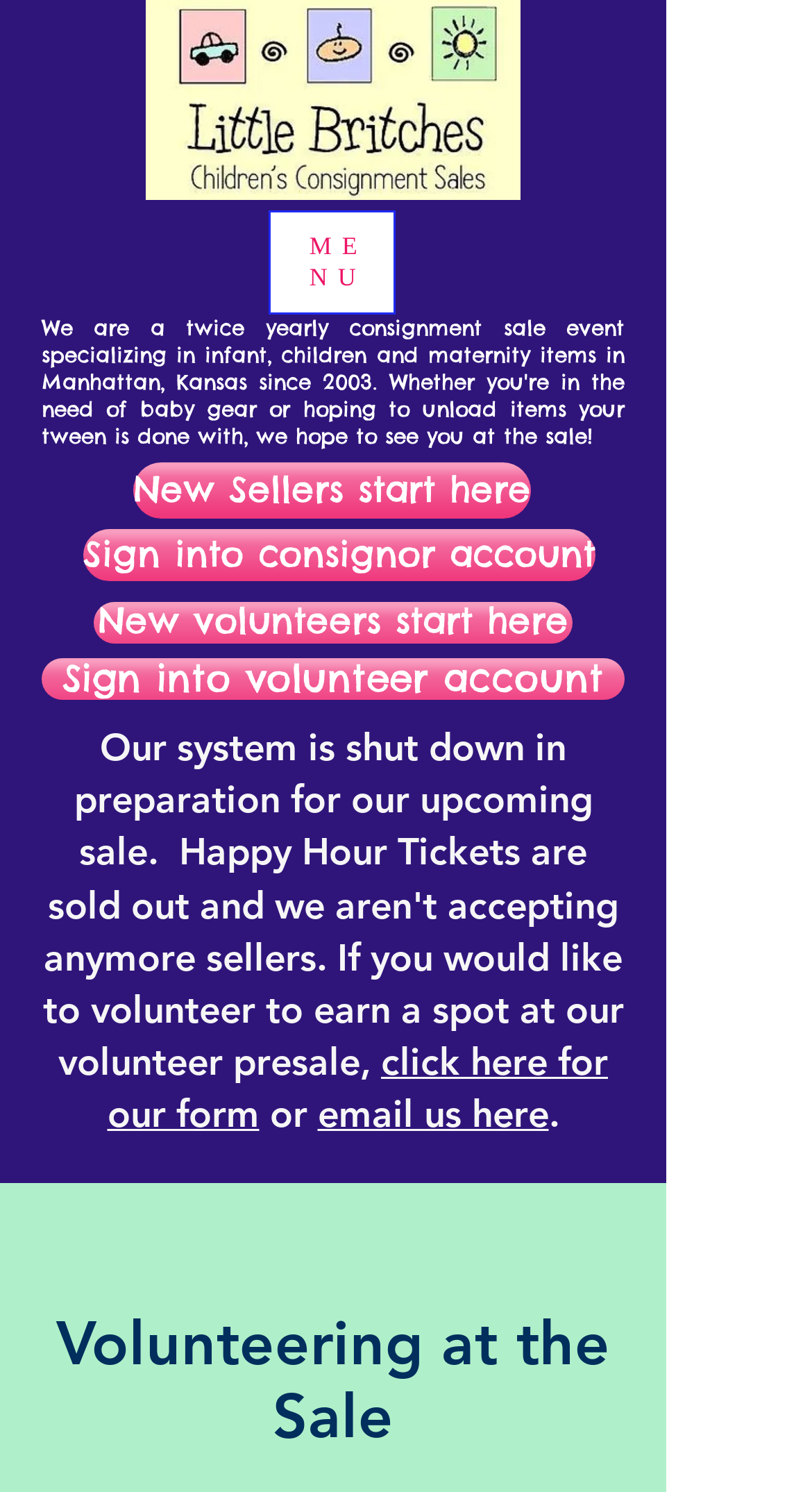Answer the question below using just one word or a short phrase: 
What is the purpose of volunteering?

Earn a spot